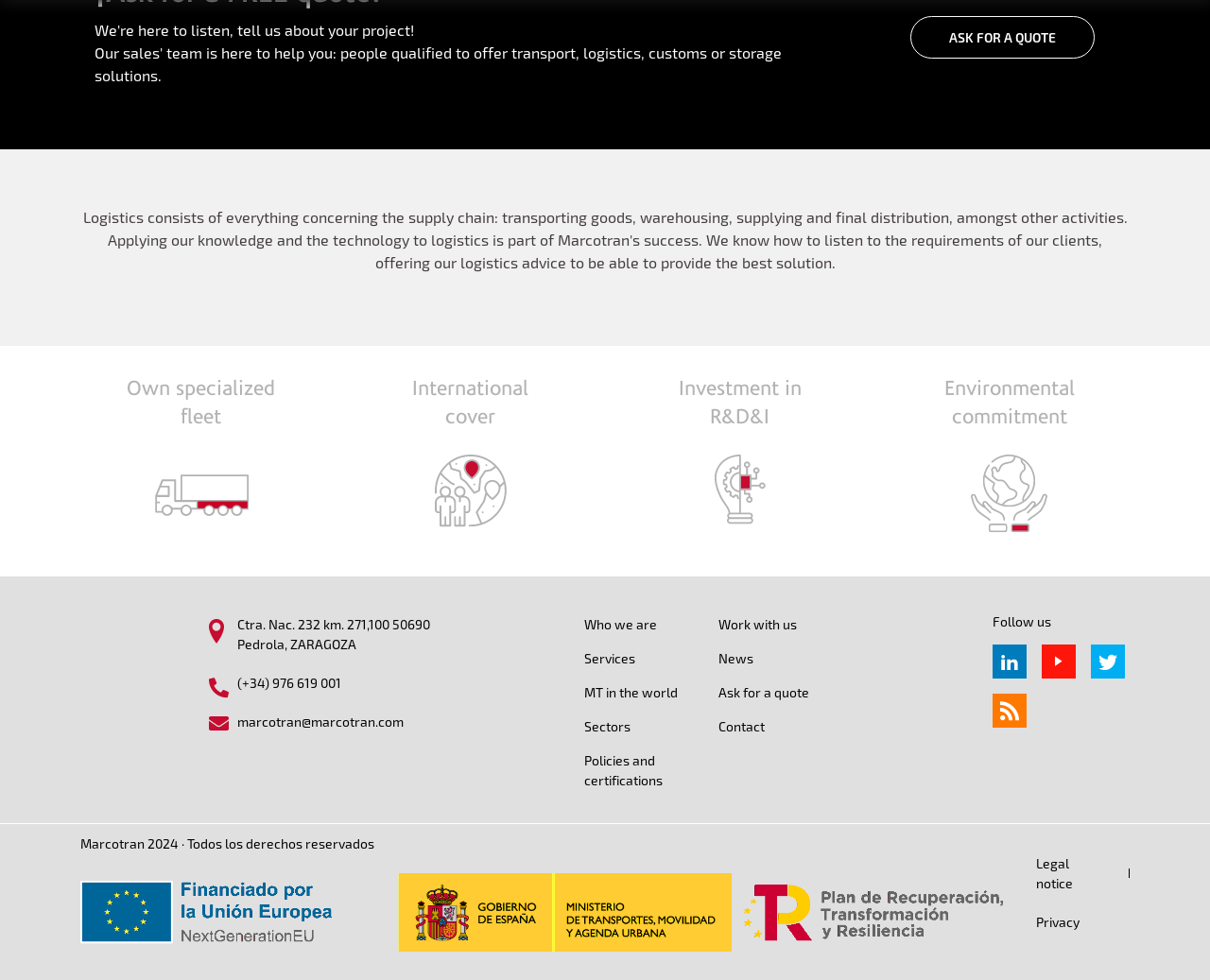Identify the bounding box coordinates for the region of the element that should be clicked to carry out the instruction: "Click on 'ASK FOR A QUOTE'". The bounding box coordinates should be four float numbers between 0 and 1, i.e., [left, top, right, bottom].

[0.752, 0.016, 0.904, 0.06]